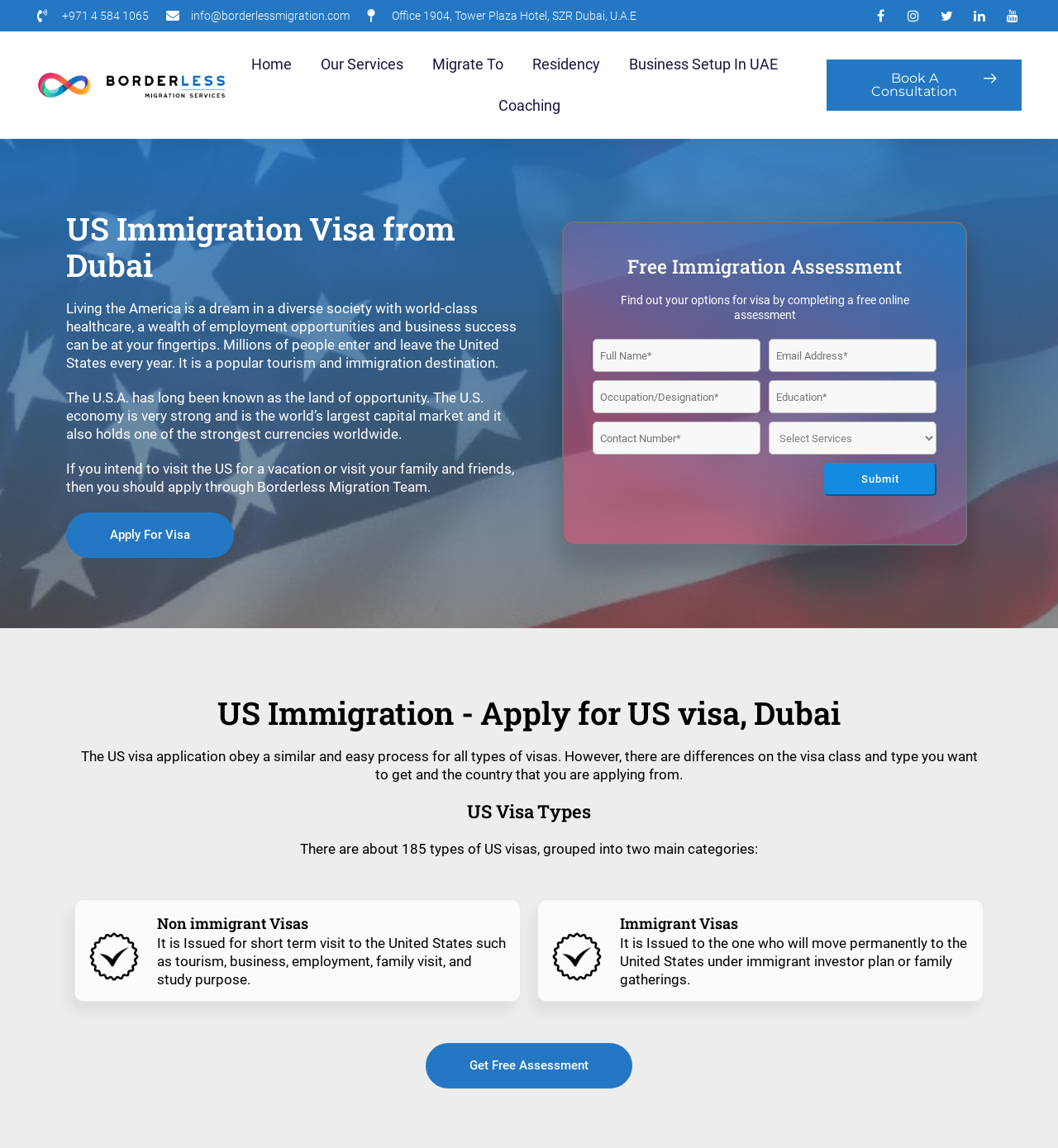Construct a comprehensive caption that outlines the webpage's structure and content.

This webpage is about US immigration consultants in Dubai, assisting clients with the application process. At the top, there is a navigation menu with links to "Home", "Our Services", "Migrate To", "Residency", "Business Setup In UAE", and "Coaching". Below the navigation menu, there is a heading "US Immigration Visa from Dubai" followed by a paragraph of text describing the benefits of living in the United States.

To the right of the heading, there is a button "Book A Consultation". Below the paragraph, there is a section with a heading "Free Immigration Assessment" where users can fill out a form to get a free online assessment. The form includes text boxes for full name, email address, occupation, education, and contact number, as well as a combo box and a submit button.

Further down the page, there is a section with a heading "US Immigration - Apply for US visa, Dubai" followed by a paragraph of text describing the US visa application process. Below this, there is a section with a heading "US Visa Types" which explains that there are about 185 types of US visas, grouped into two main categories: non-immigrant visas and immigrant visas. Each of these categories has a brief description and an accompanying figure.

At the bottom of the page, there is a button "Get Free Assessment". Throughout the page, there are also several links to contact information, including a phone number, email address, and office address. Additionally, there are several social media links and a logo of "Borderless Migration Services" at the top left corner of the page.